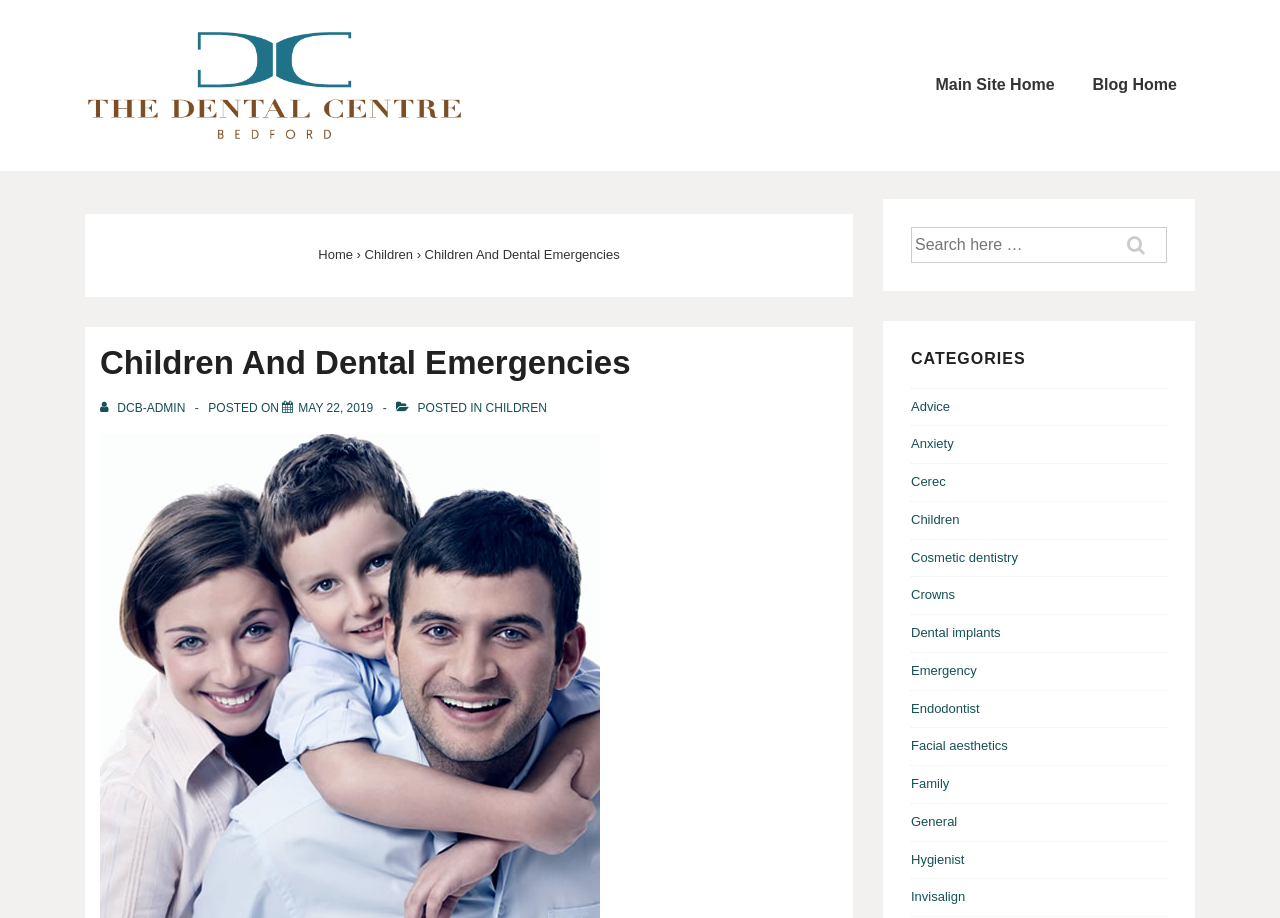Can you pinpoint the bounding box coordinates for the clickable element required for this instruction: "Learn about Kilim rugs"? The coordinates should be four float numbers between 0 and 1, i.e., [left, top, right, bottom].

None